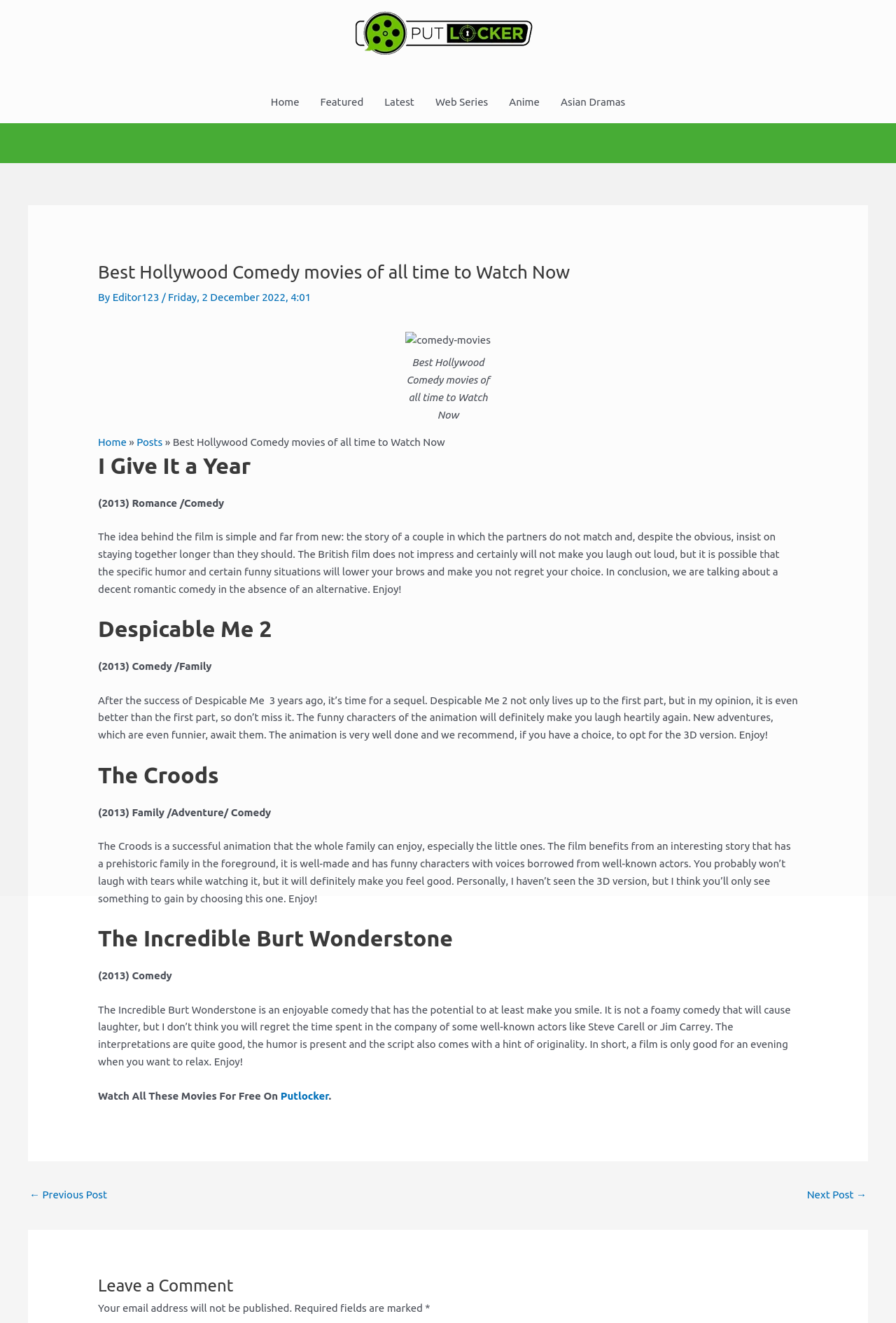Determine the bounding box coordinates for the region that must be clicked to execute the following instruction: "Visit 'Putlocker' website".

[0.394, 0.021, 0.594, 0.03]